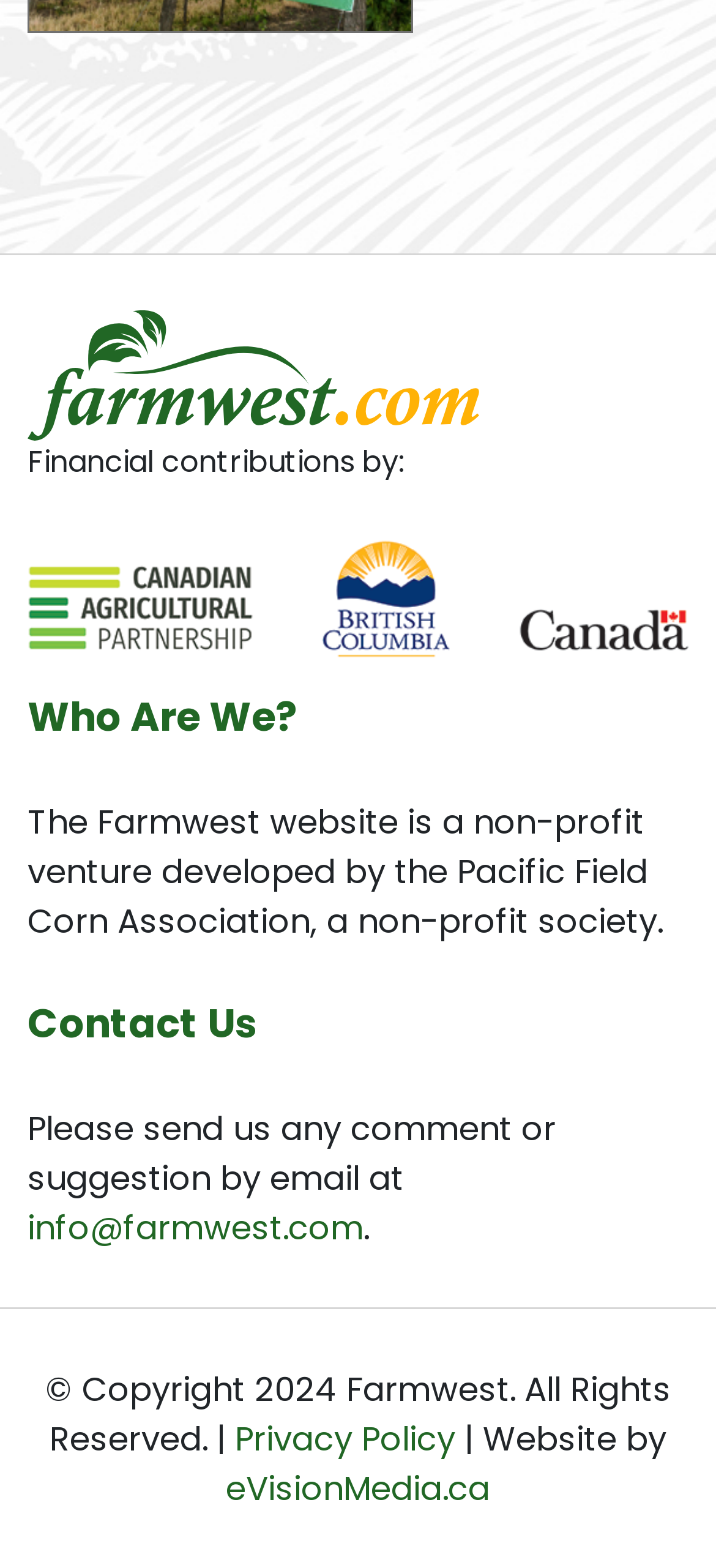Who developed the Farmwest website?
Look at the screenshot and respond with one word or a short phrase.

Pacific Field Corn Association